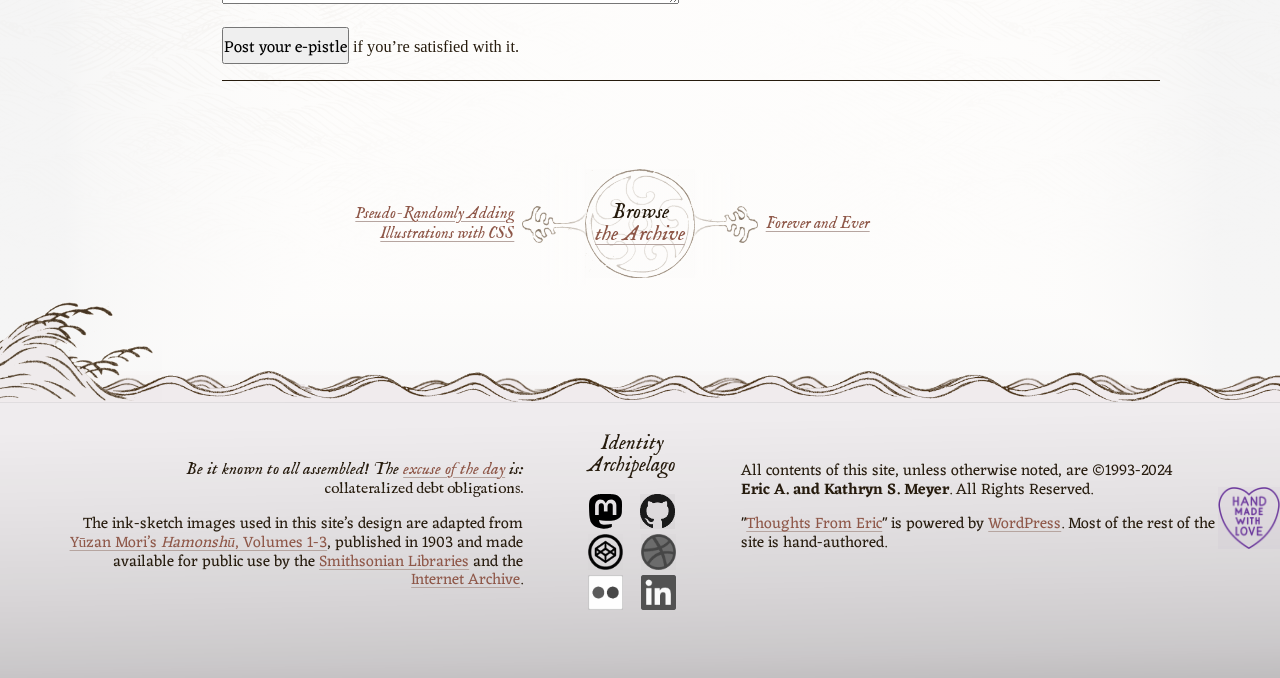Provide a short answer using a single word or phrase for the following question: 
What is the name of the author?

Eric A. and Kathryn S. Meyer